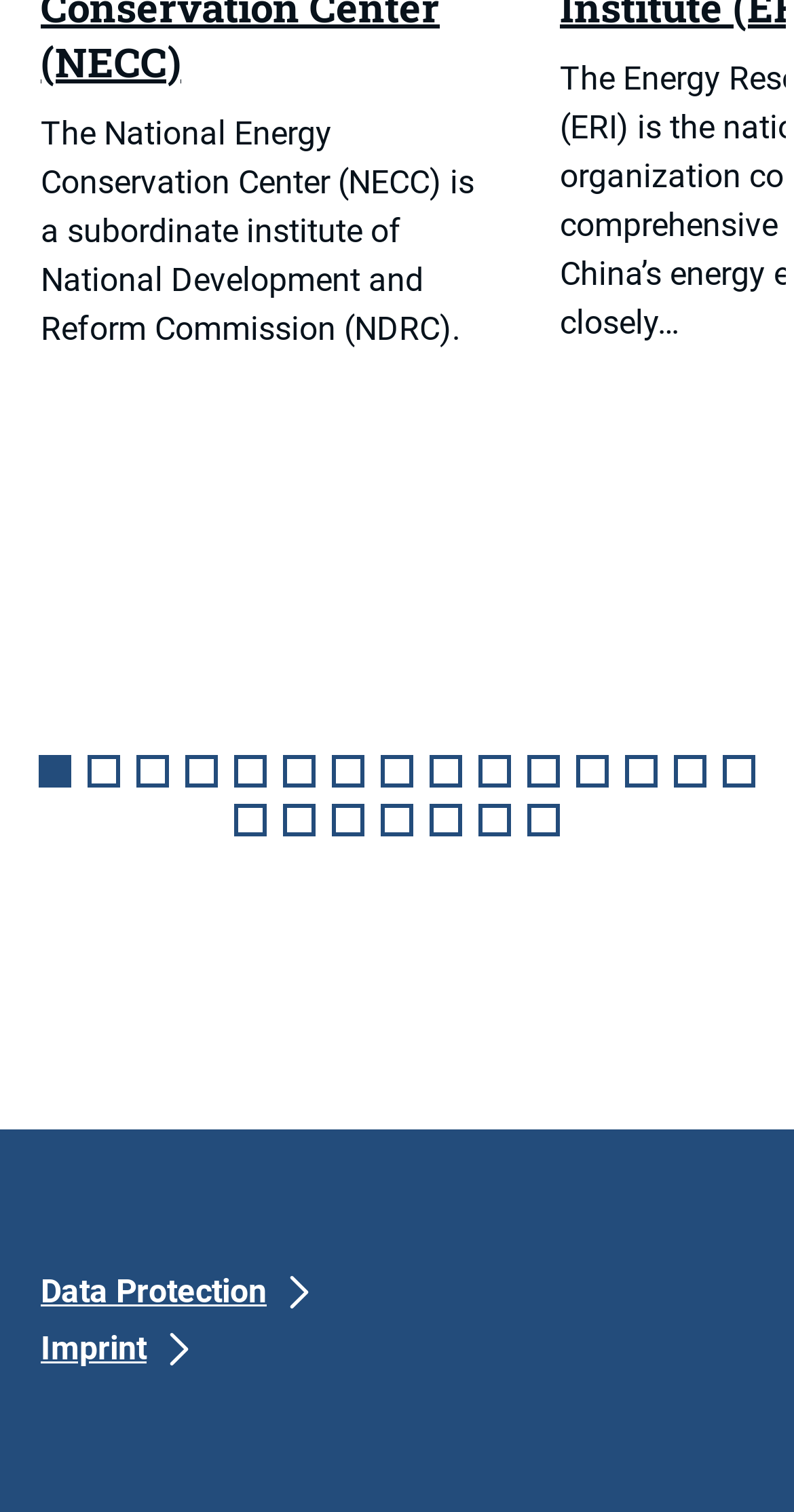Please answer the following question using a single word or phrase: 
What is the name of the commission mentioned?

National Development and Reform Commission